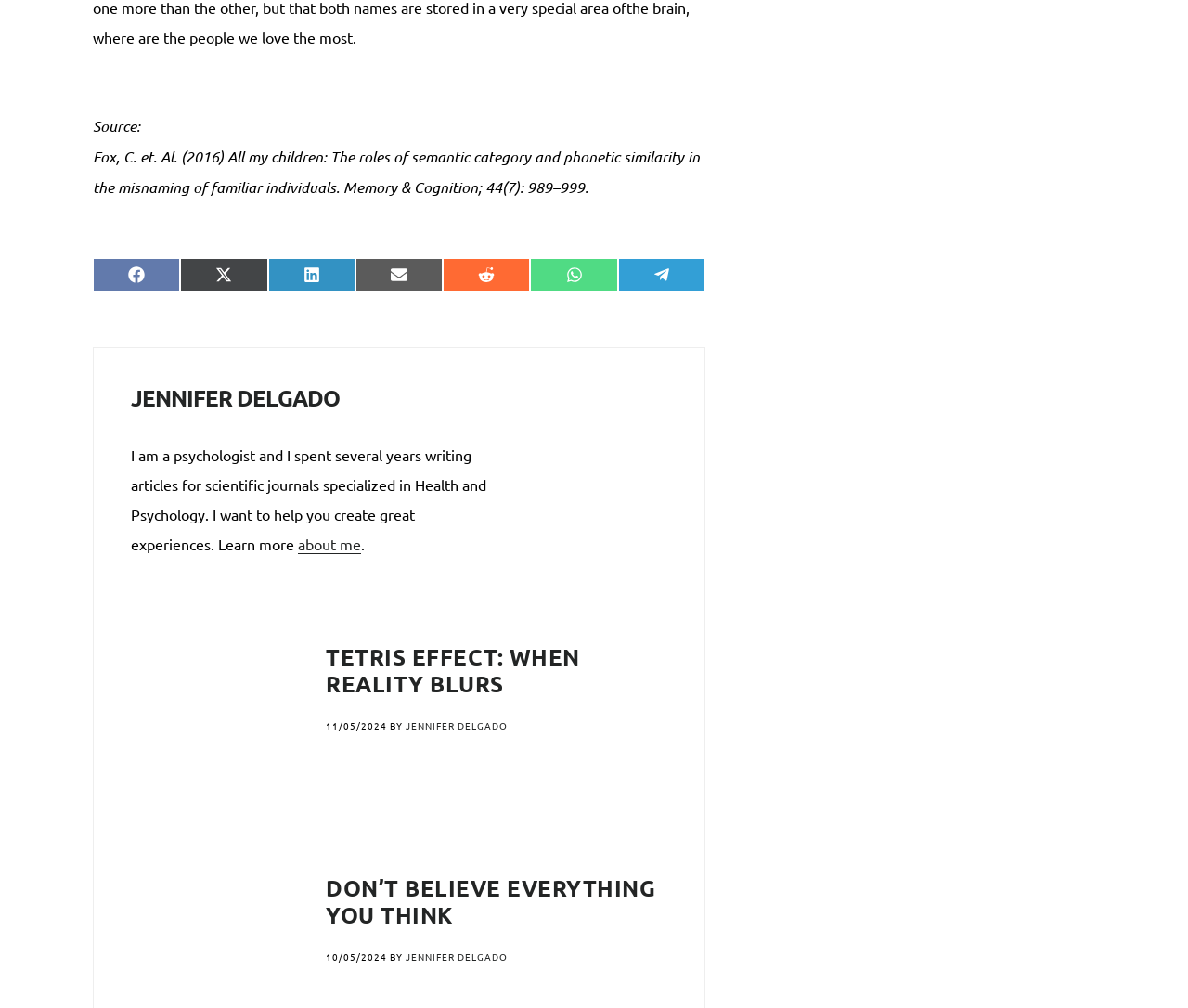Please identify the bounding box coordinates of the element I should click to complete this instruction: 'shop now'. The coordinates should be given as four float numbers between 0 and 1, like this: [left, top, right, bottom].

None